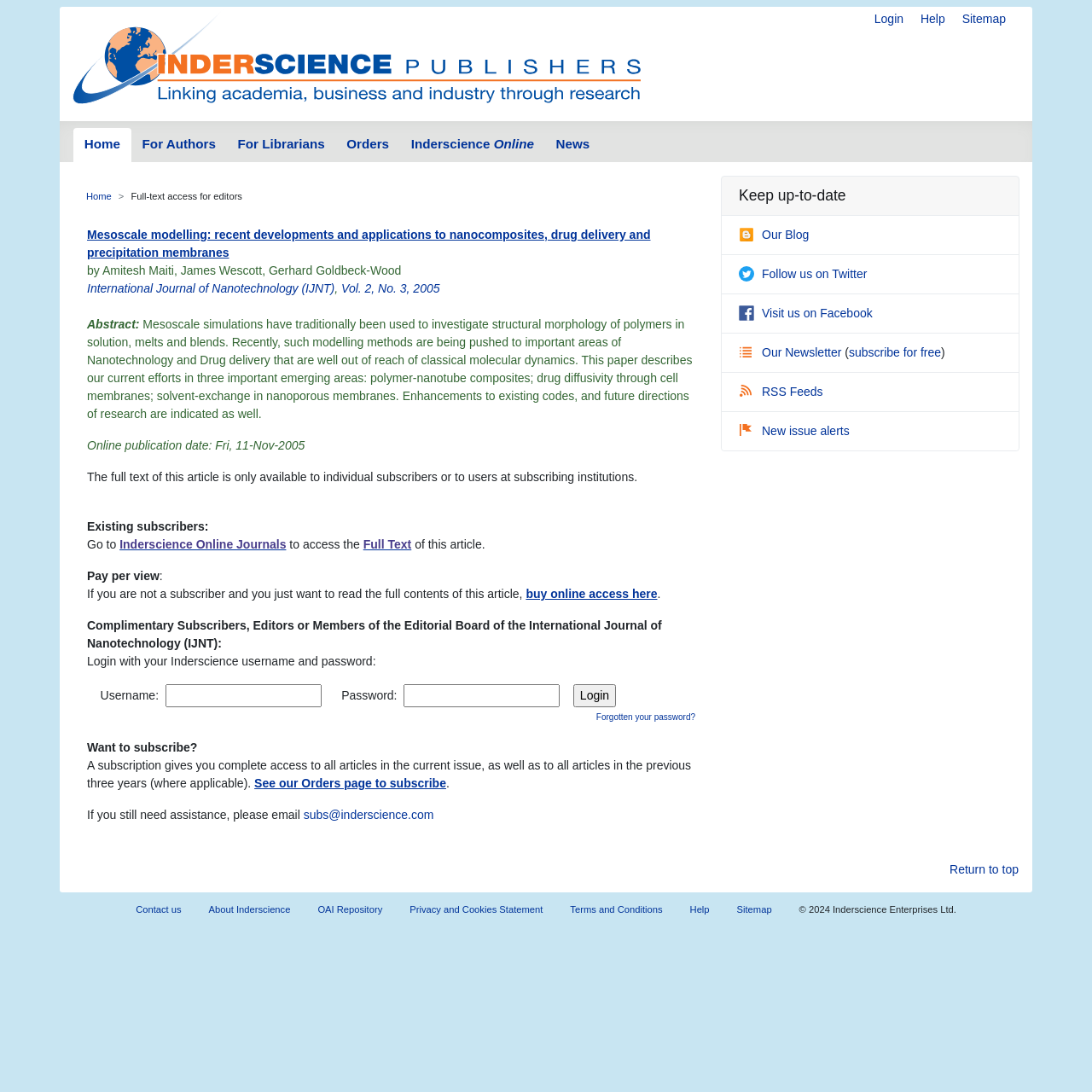Respond to the question below with a single word or phrase:
What is the name of the journal?

International Journal of Nanotechnology